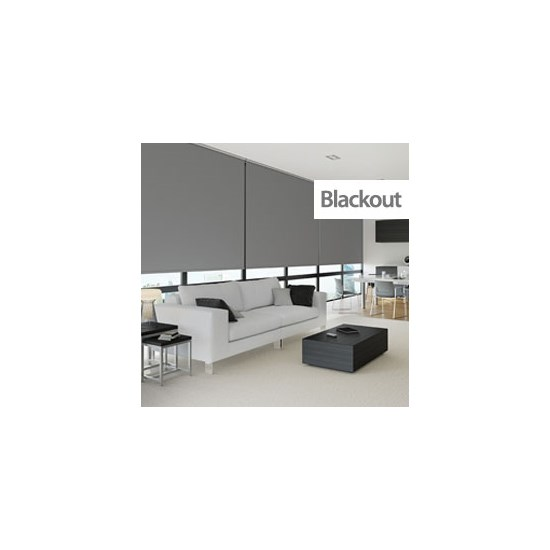Answer the question in a single word or phrase:
What is the purpose of the blackout blinds?

light control